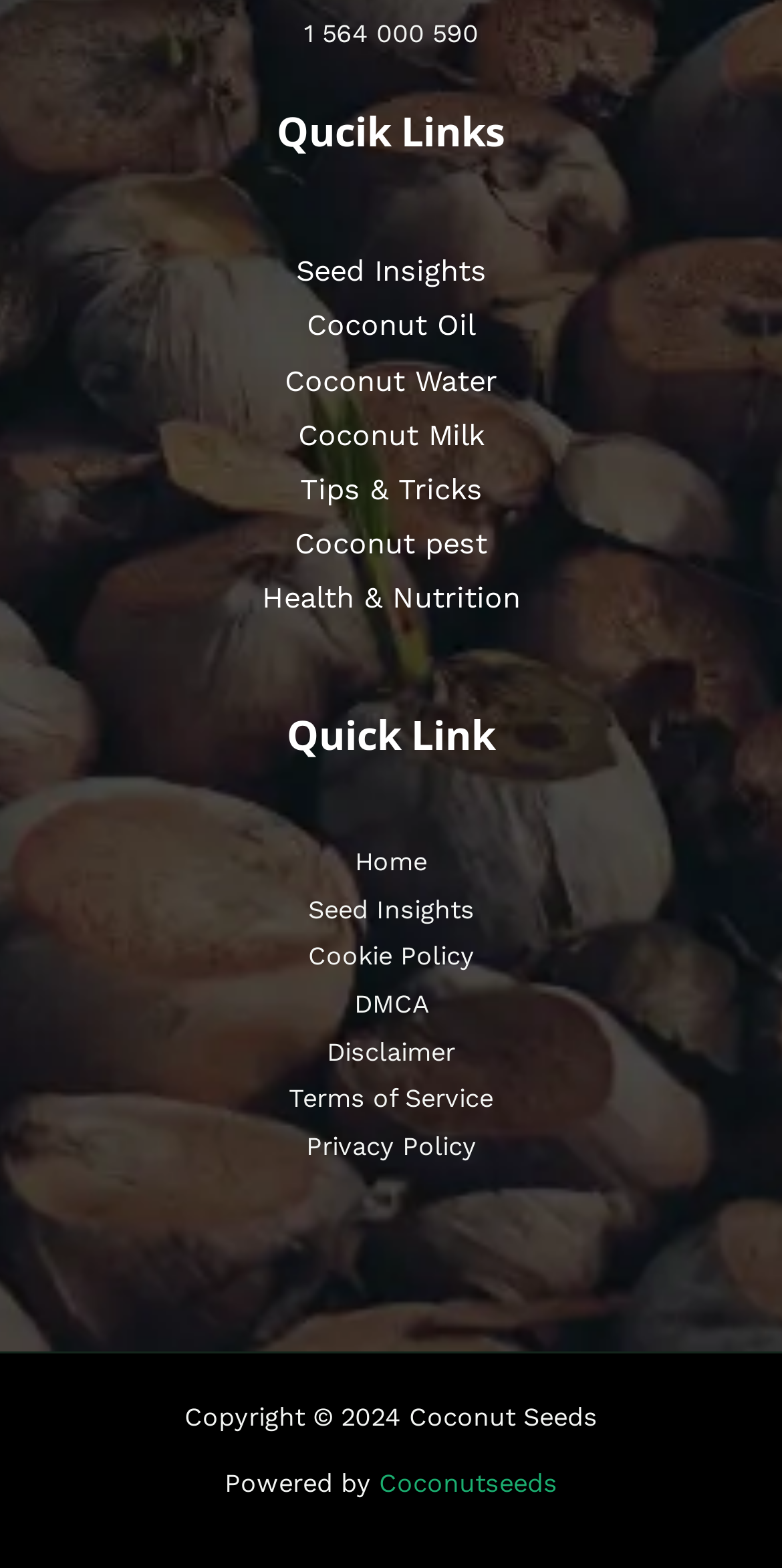How many links are in the top navigation menu?
Please respond to the question with a detailed and thorough explanation.

The top navigation menu has links to 'Seed Insights', 'Coconut Oil', 'Coconut Water', 'Coconut Milk', 'Tips & Tricks', and 'Coconut Pest', which totals 6 links.